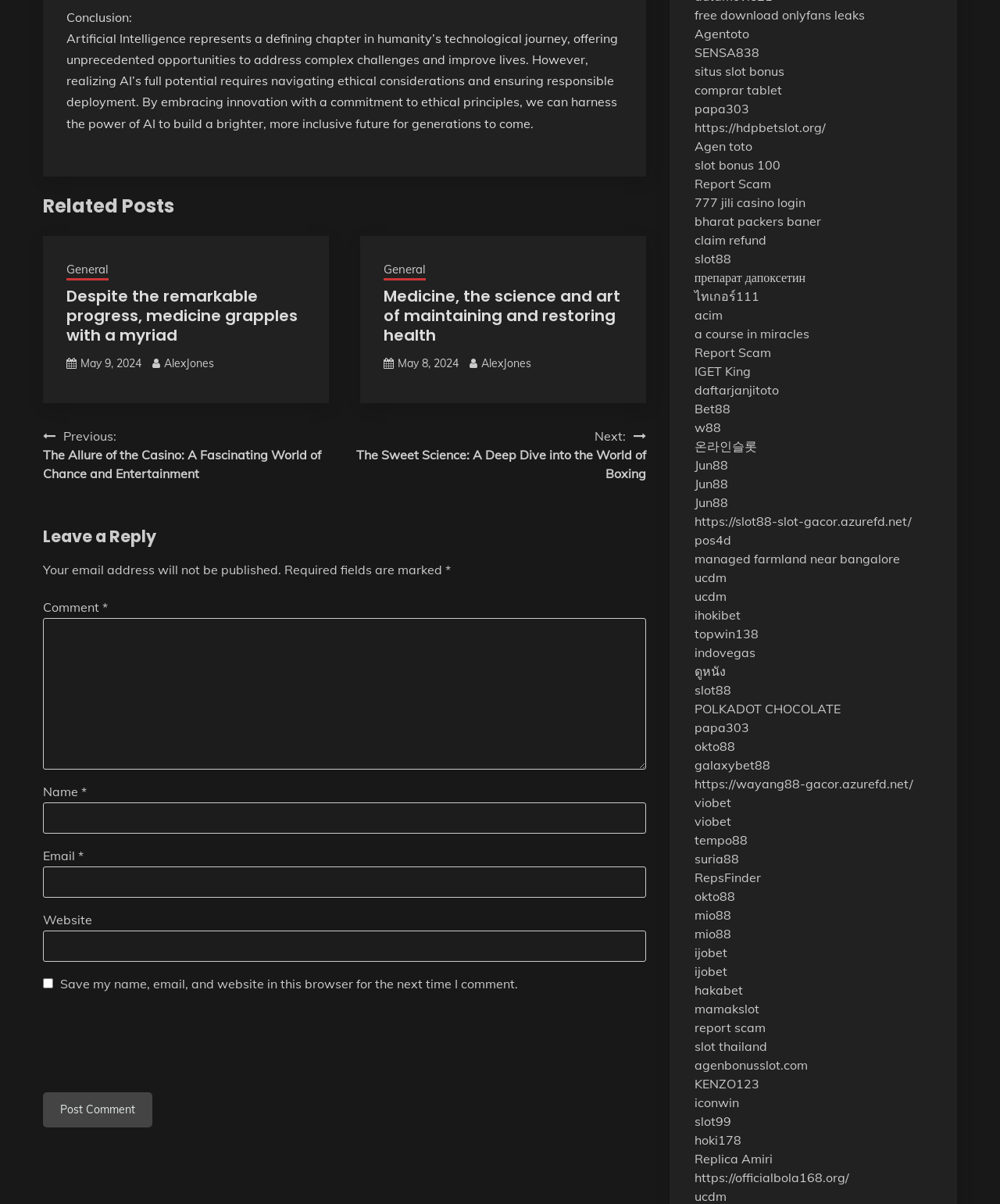Please give the bounding box coordinates of the area that should be clicked to fulfill the following instruction: "Sign In". The coordinates should be in the format of four float numbers from 0 to 1, i.e., [left, top, right, bottom].

None